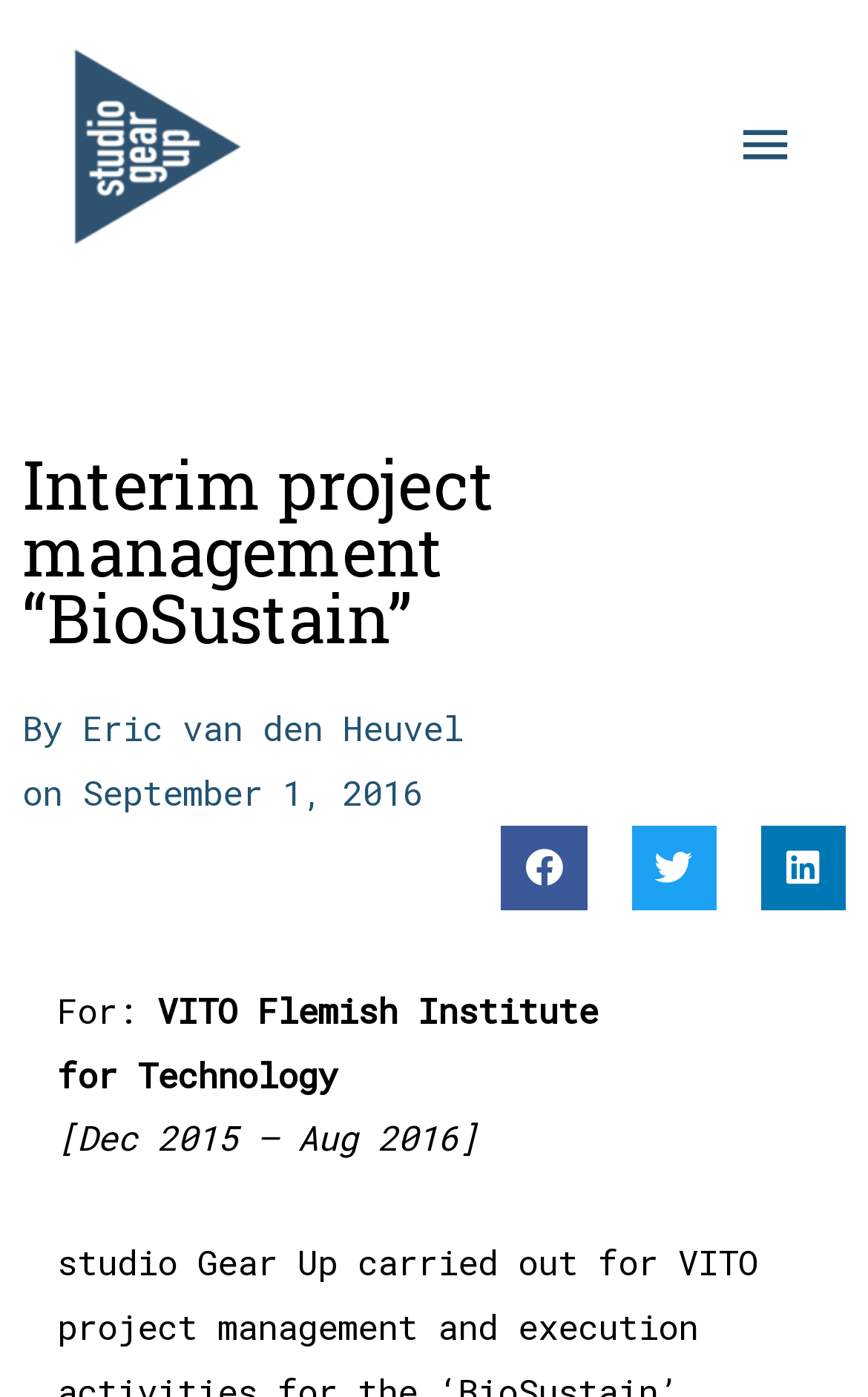Using the webpage screenshot, find the UI element described by aria-label="Share on facebook". Provide the bounding box coordinates in the format (top-left x, top-left y, bottom-right x, bottom-right y), ensuring all values are floating point numbers between 0 and 1.

[0.578, 0.59, 0.676, 0.651]